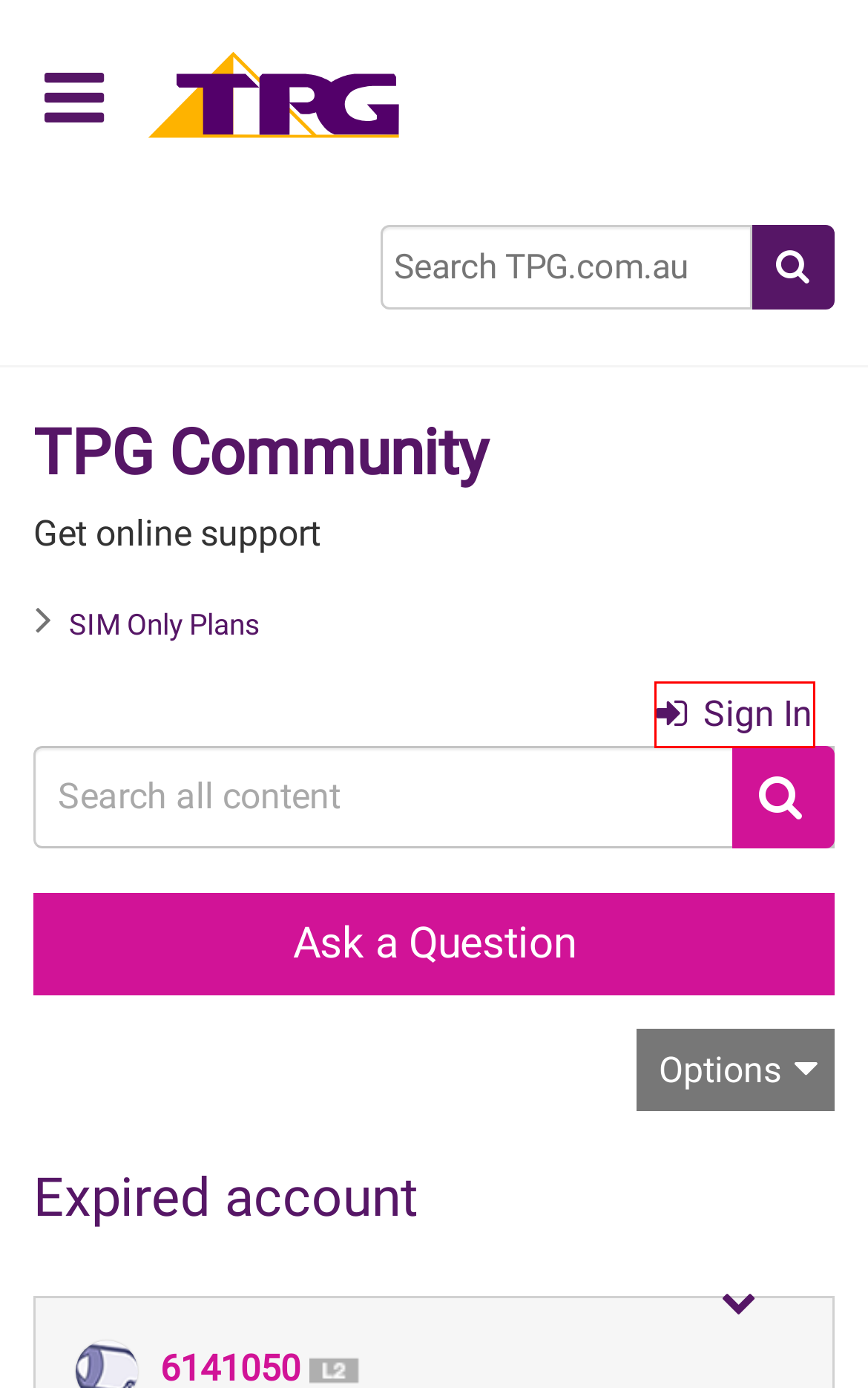You are given a screenshot of a webpage with a red rectangle bounding box. Choose the best webpage description that matches the new webpage after clicking the element in the bounding box. Here are the candidates:
A. Troubleshooting issues with Incoming/Outgoing Calls on TPG Mobile - TPG Community
B. TPG My Account Login
C. TPG Community - Ask, answer and talk about our products
D. Sign In to TPG Community - TPG Community
E. About BasilDV - TPG Community
F. TPG Fibre Plans | TPG
G. SIM Only Mobile Plans with more data | TPG
H. TPG Service Description and Terms & Conditions

D